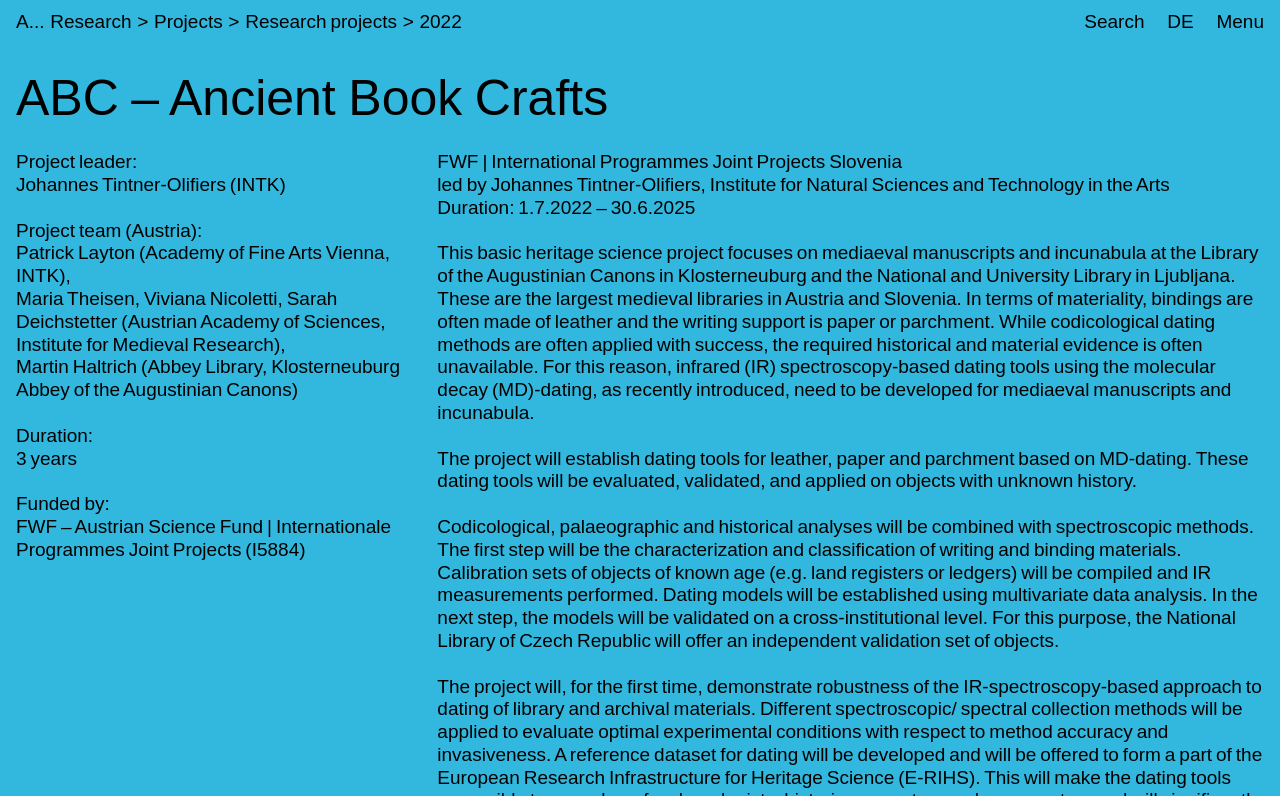What is the project leader's name?
Observe the image and answer the question with a one-word or short phrase response.

Johannes Tintner-Olifiers